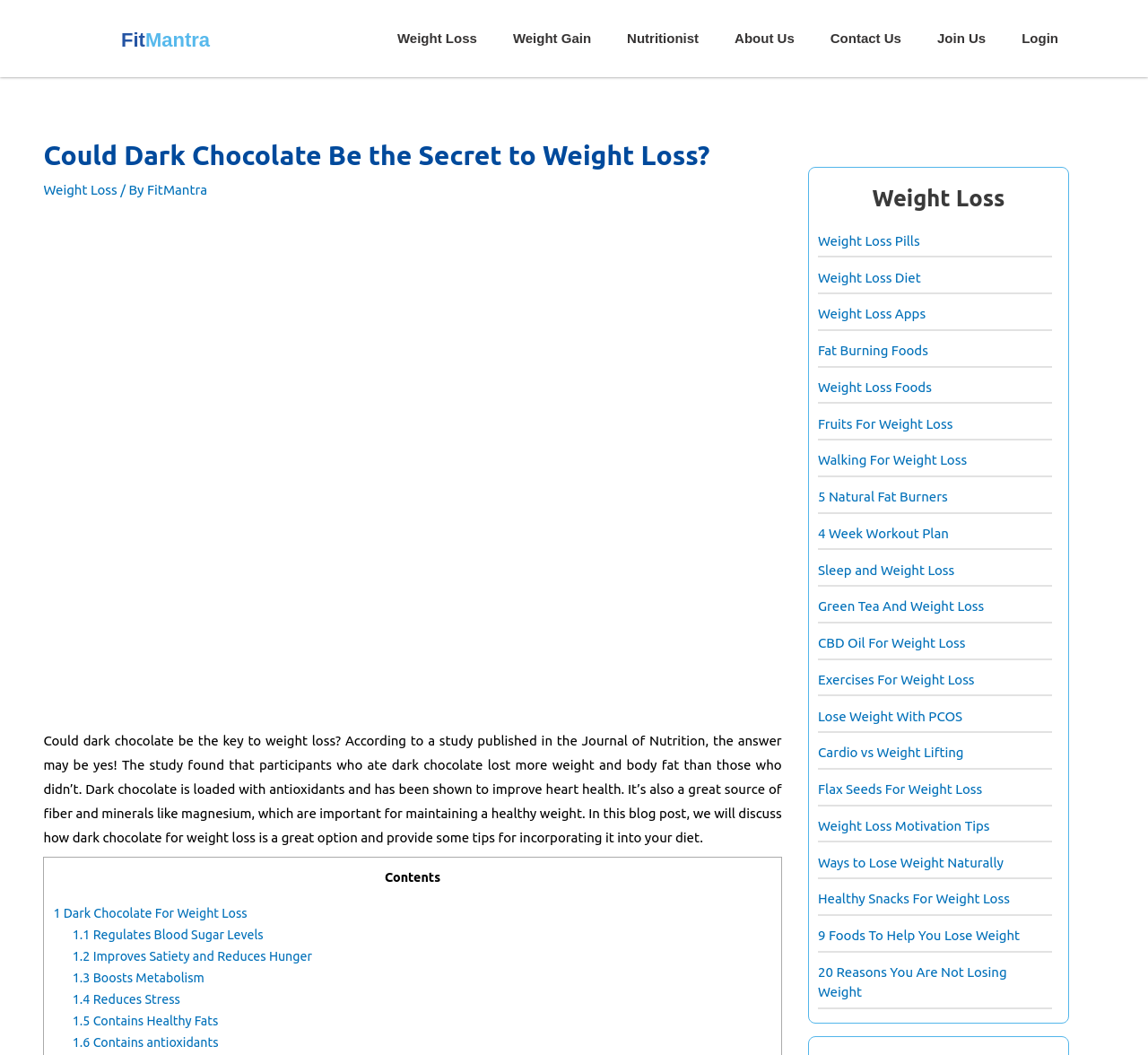Please give a concise answer to this question using a single word or phrase: 
What is the topic of the blog post?

Dark Chocolate for Weight Loss